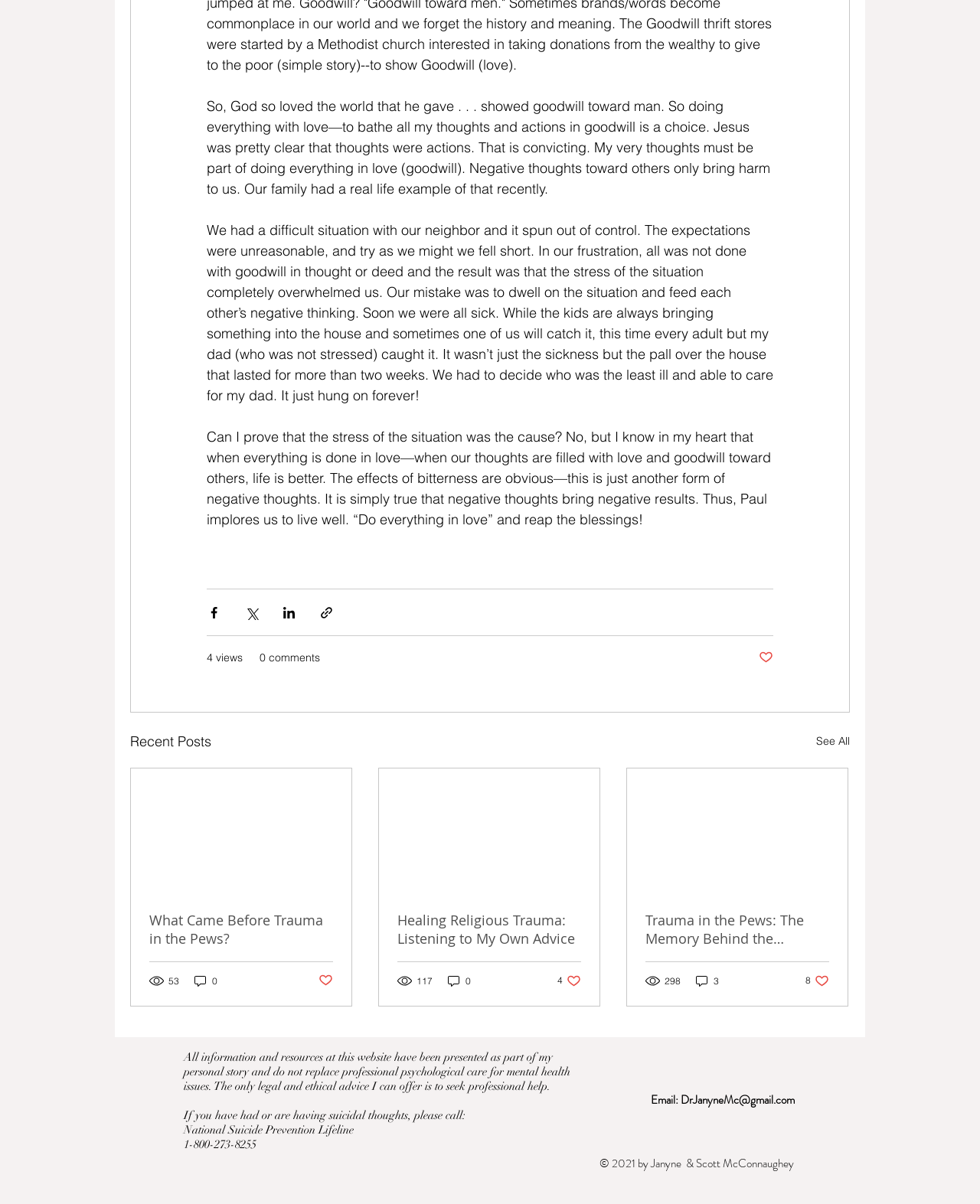Given the content of the image, can you provide a detailed answer to the question?
What is the email address listed at the bottom of the webpage?

The email address is listed at the bottom of the webpage, along with a copyright notice and social media links.